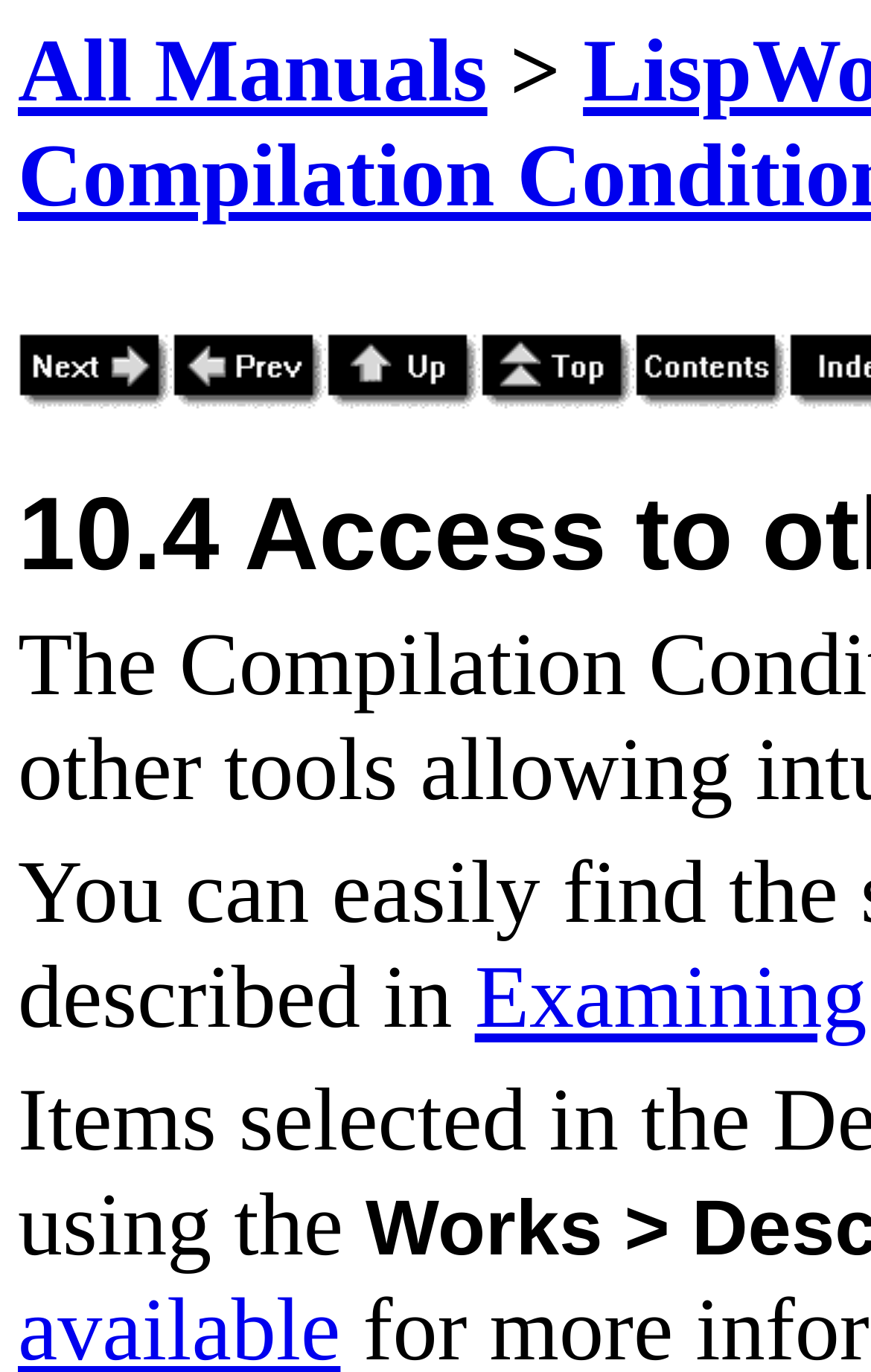Explain the webpage in detail, including its primary components.

The webpage is titled "10.4 Access to other tools". At the top-left corner, there is a link to "All Manuals". To the right of this link, there is a static text ">" symbol. Below these elements, there are four navigation links: "Next", "Prev", "Up", and "Top", arranged from left to right. Each of these links has a corresponding image with the same name. The "Next" link is located at the leftmost position, followed by "Prev", "Up", and "Top" links. At the far right, there is a link to "Contents", also accompanied by an image with the same name.